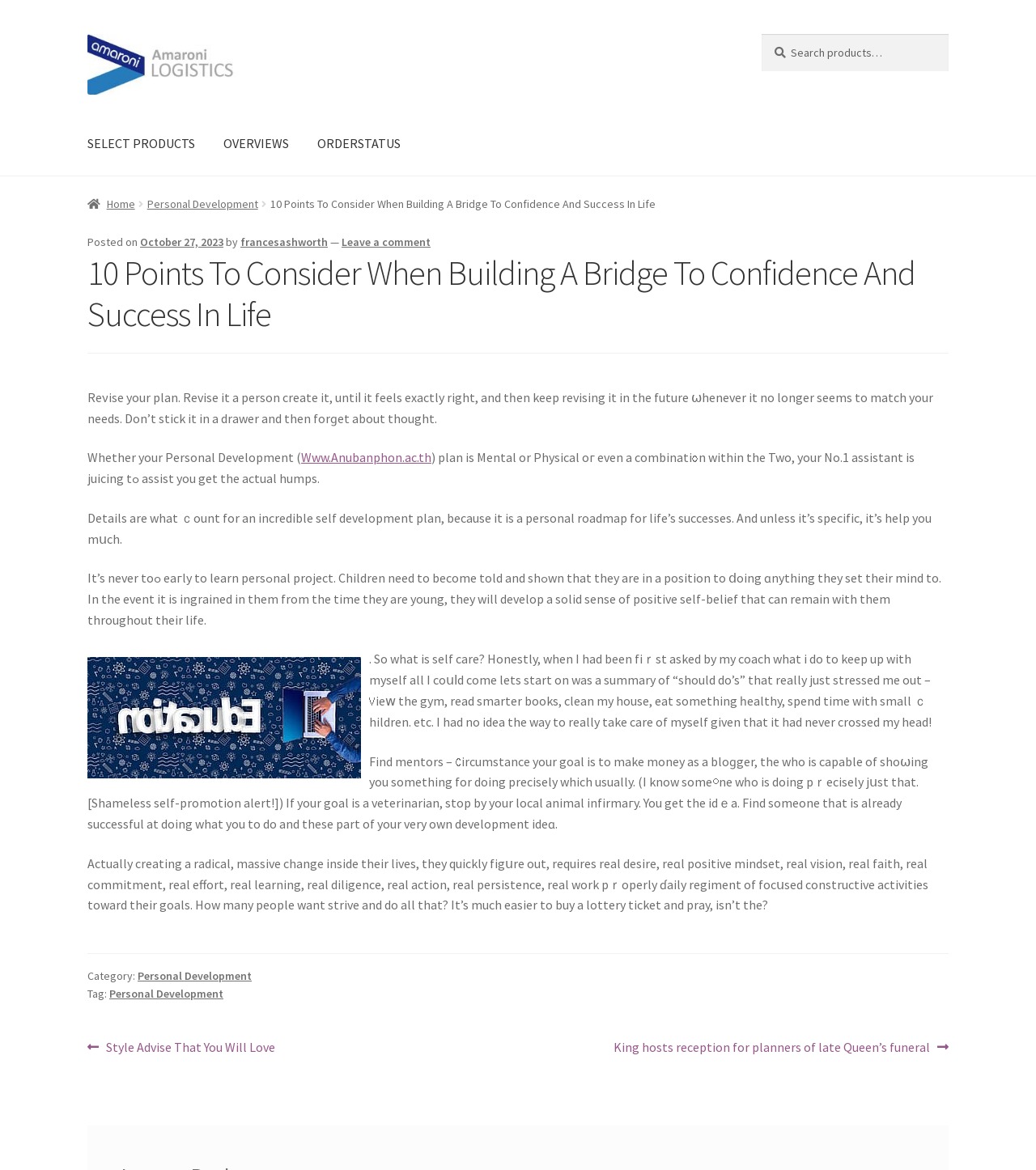Please determine the bounding box coordinates of the element's region to click for the following instruction: "Click on the link to leave a comment".

[0.33, 0.2, 0.416, 0.213]